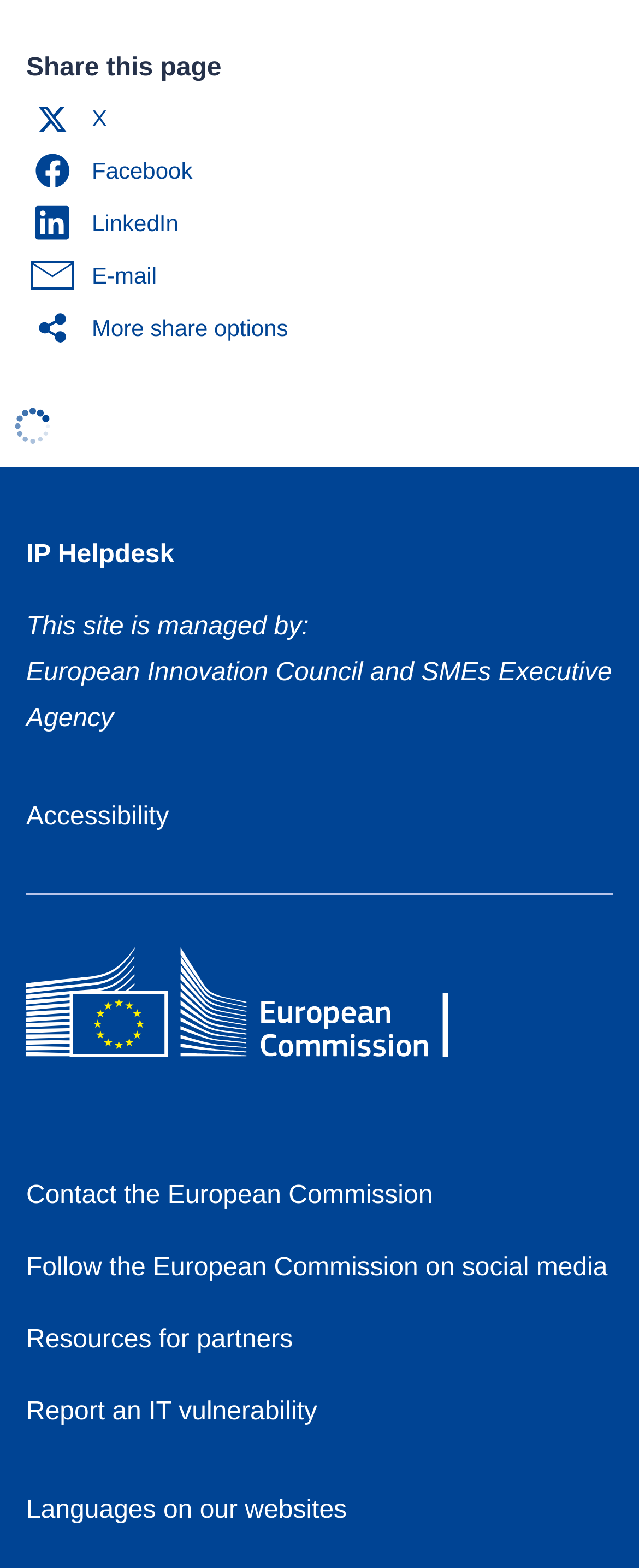Find and indicate the bounding box coordinates of the region you should select to follow the given instruction: "Follow the European Commission on social media".

[0.041, 0.8, 0.951, 0.817]